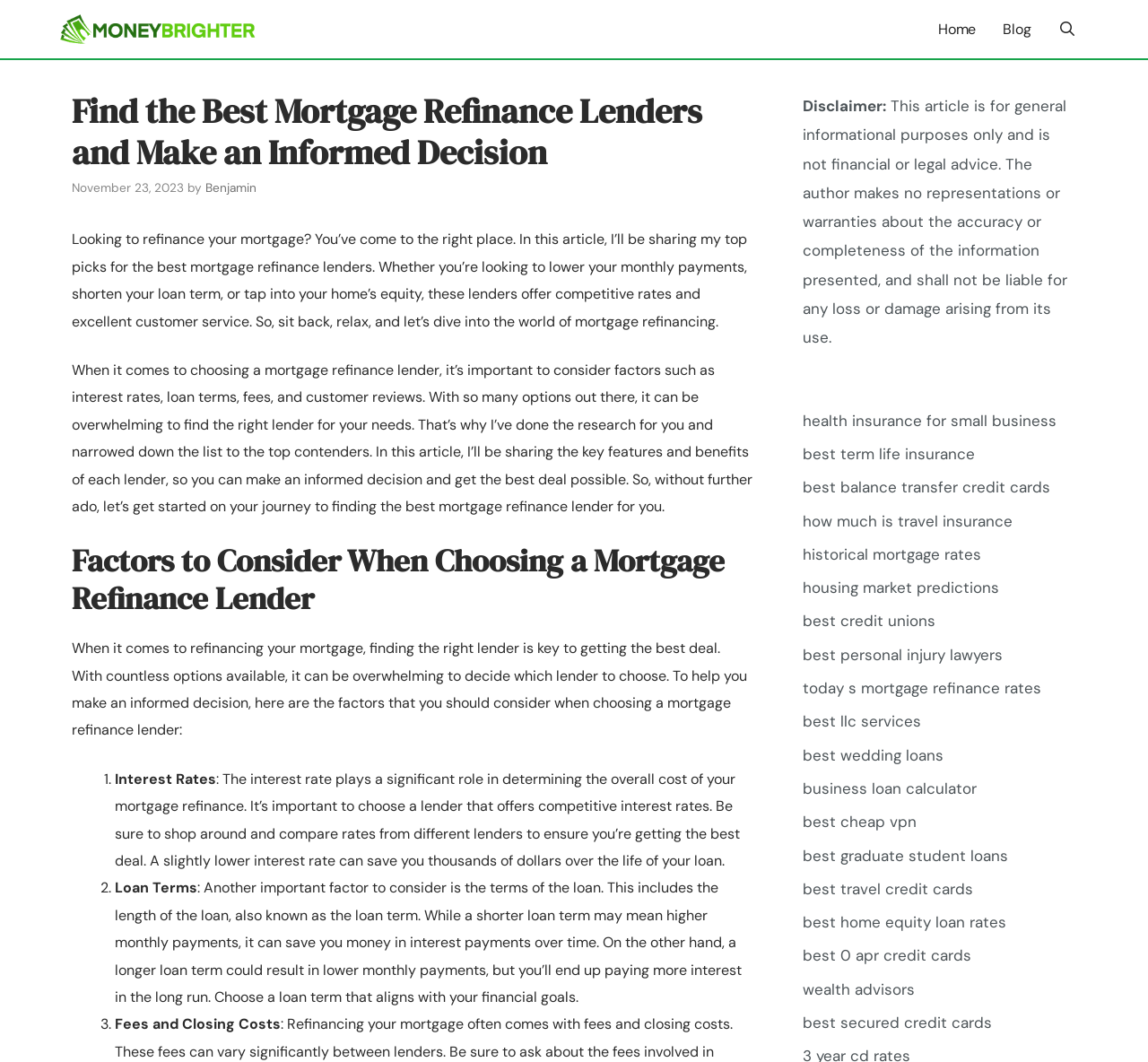Could you highlight the region that needs to be clicked to execute the instruction: "Click on the 'Open Search Bar' link"?

[0.91, 0.0, 0.949, 0.055]